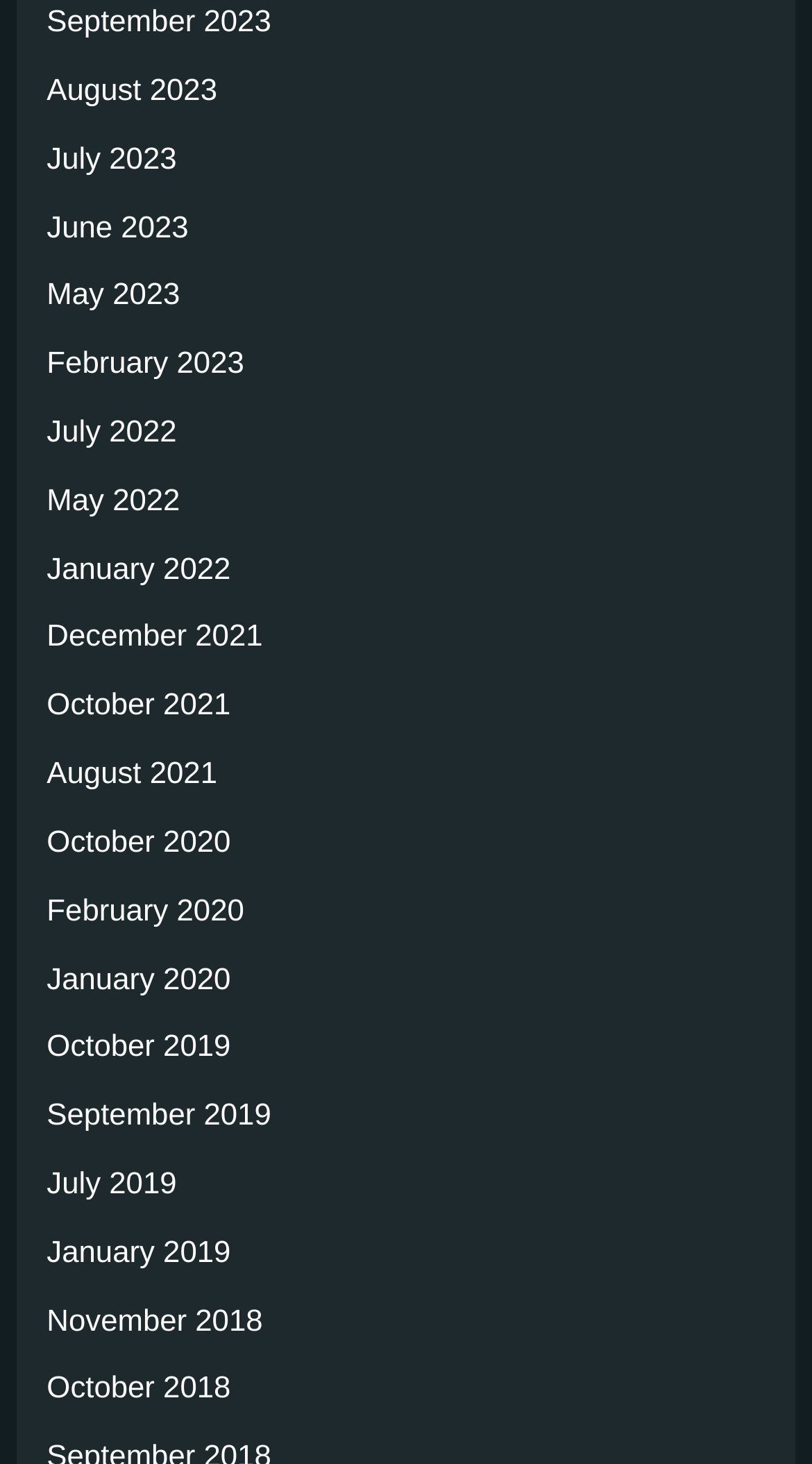Point out the bounding box coordinates of the section to click in order to follow this instruction: "view August 2021".

[0.058, 0.518, 0.268, 0.541]